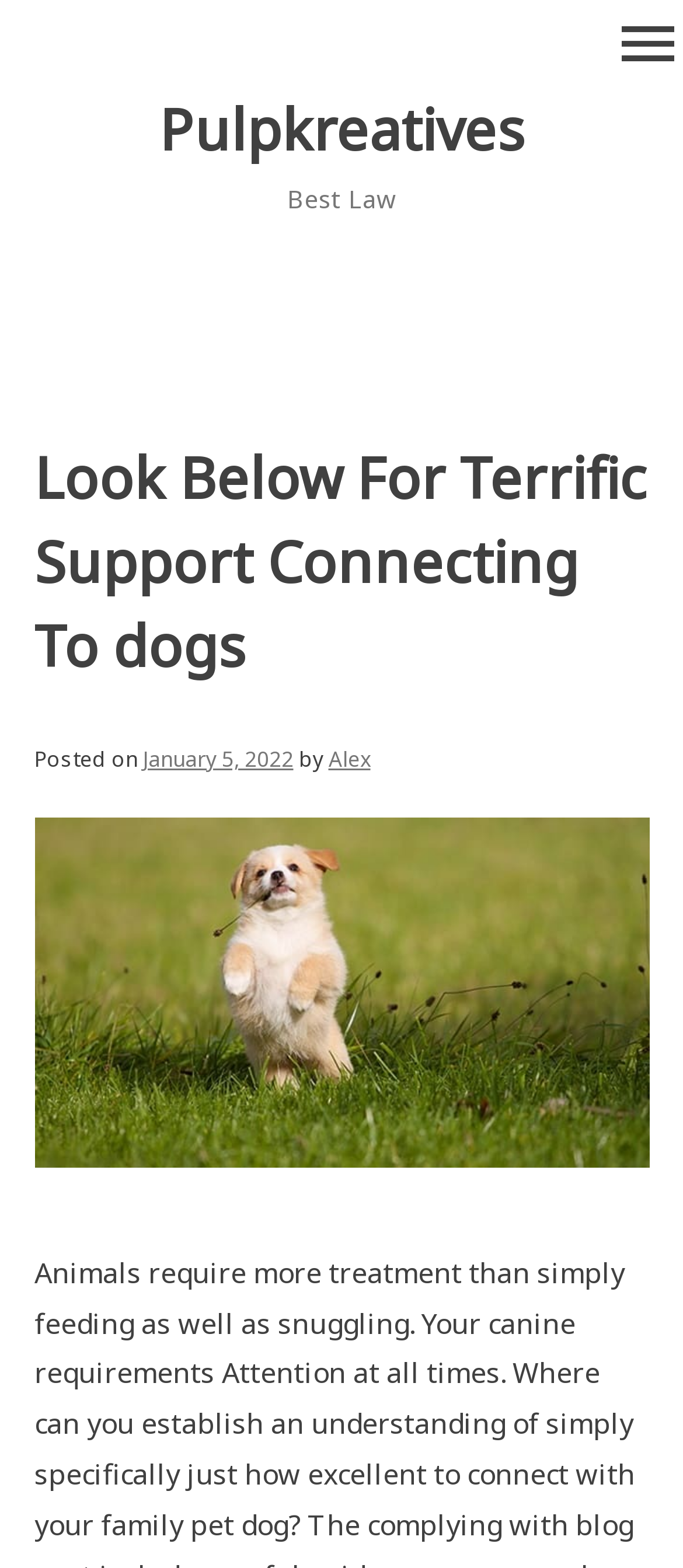What is the date of the post?
Based on the visual content, answer with a single word or a brief phrase.

January 5, 2022